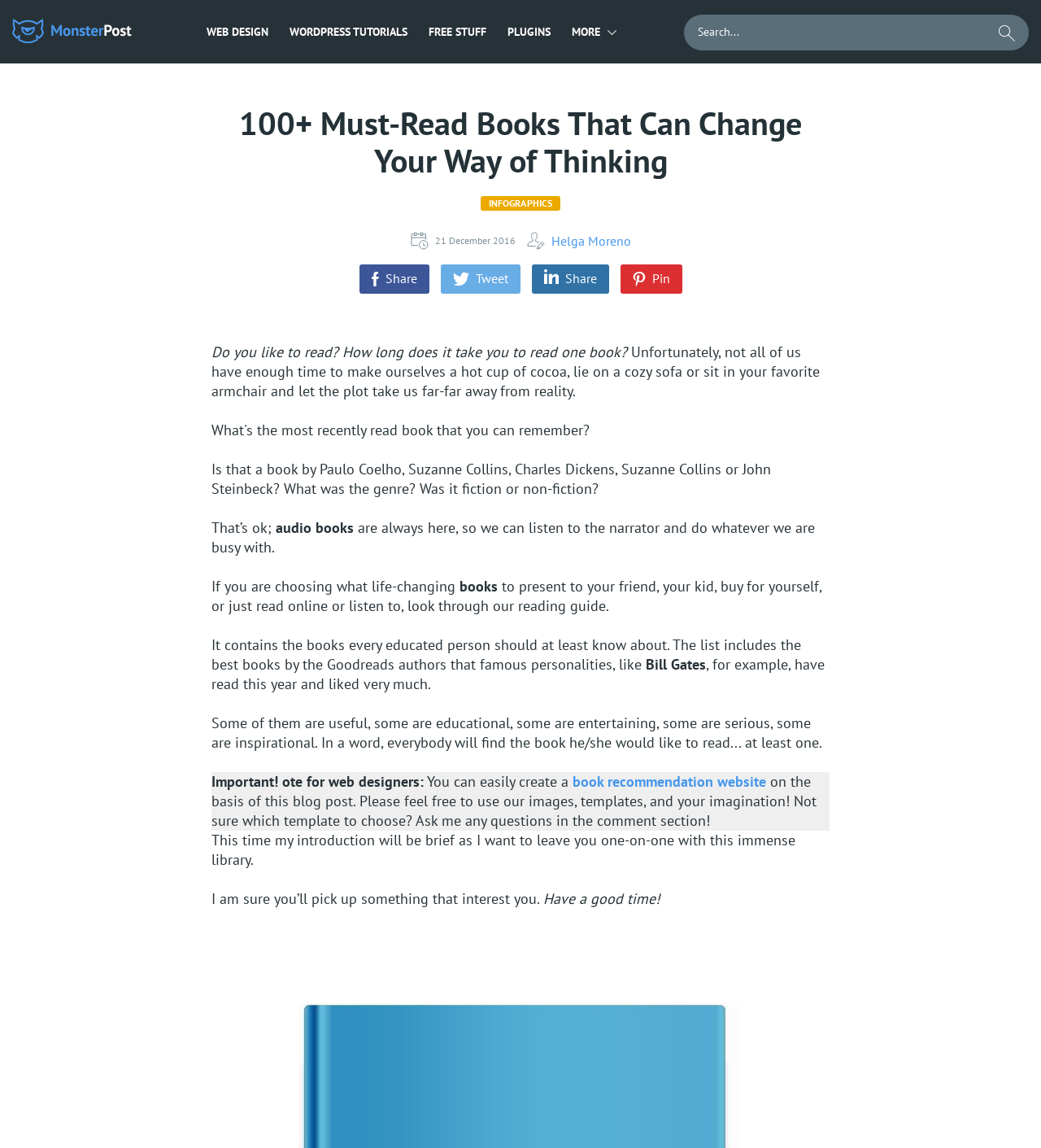Given the description of a UI element: "Share", identify the bounding box coordinates of the matching element in the webpage screenshot.

[0.511, 0.23, 0.585, 0.256]